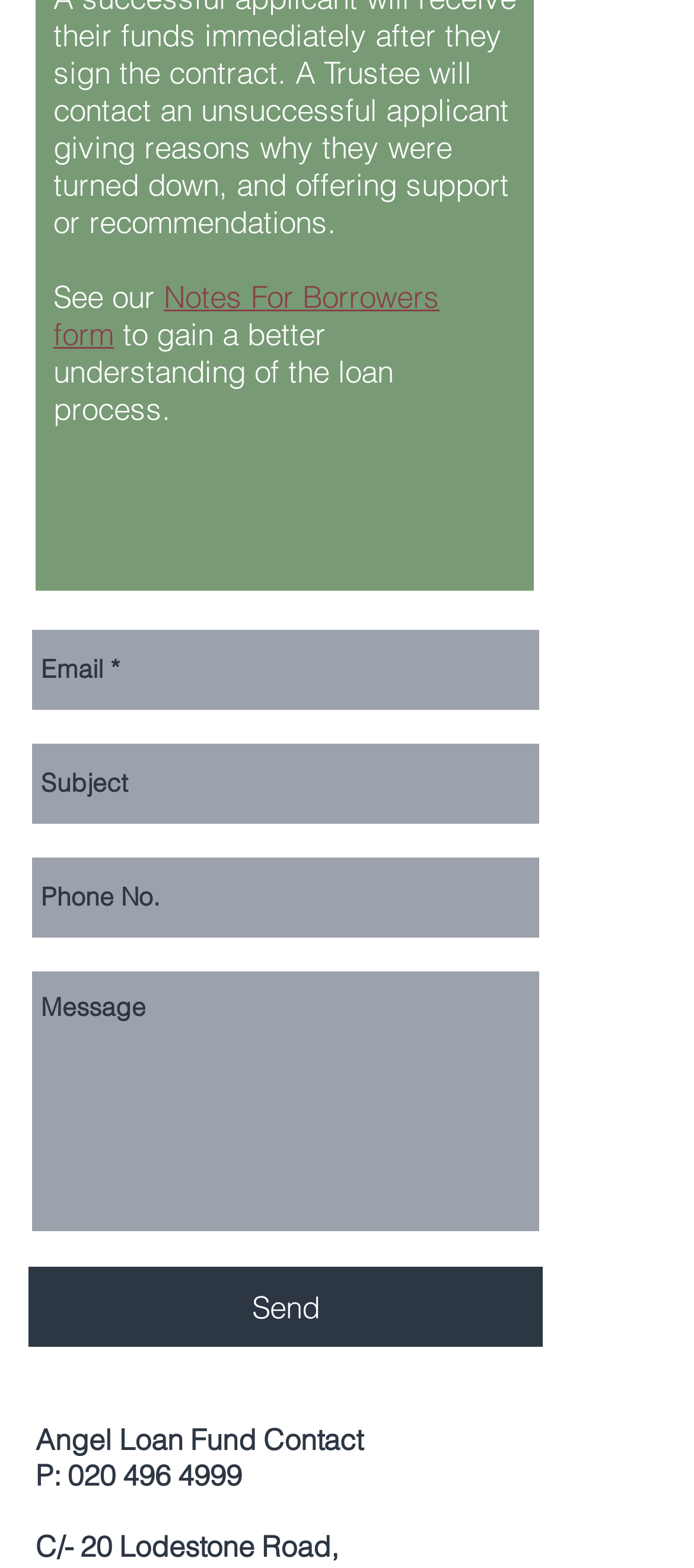Respond with a single word or phrase to the following question: What is the phone number of the loan fund?

020 496 4999